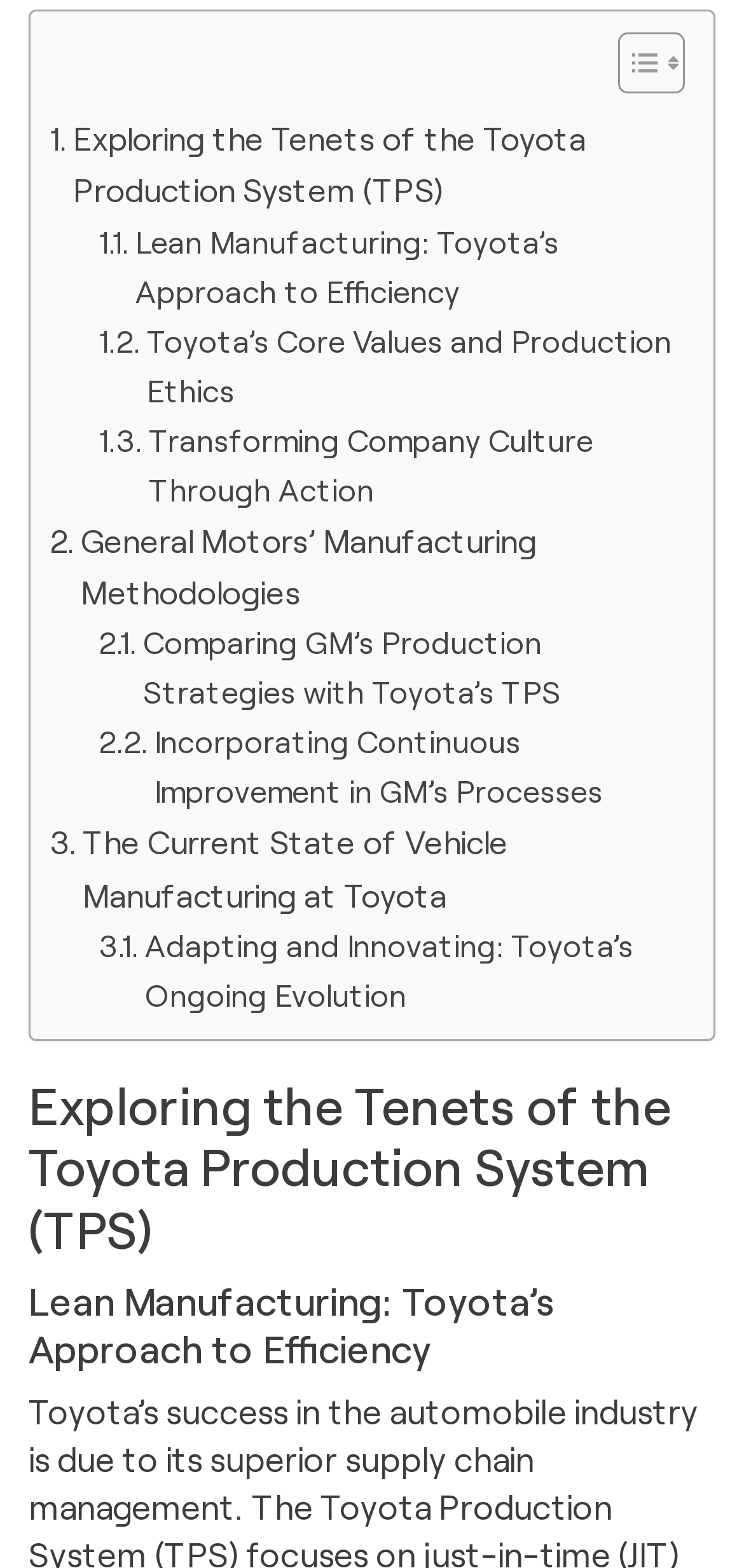Answer the following in one word or a short phrase: 
What is the topic of the second heading?

Lean Manufacturing